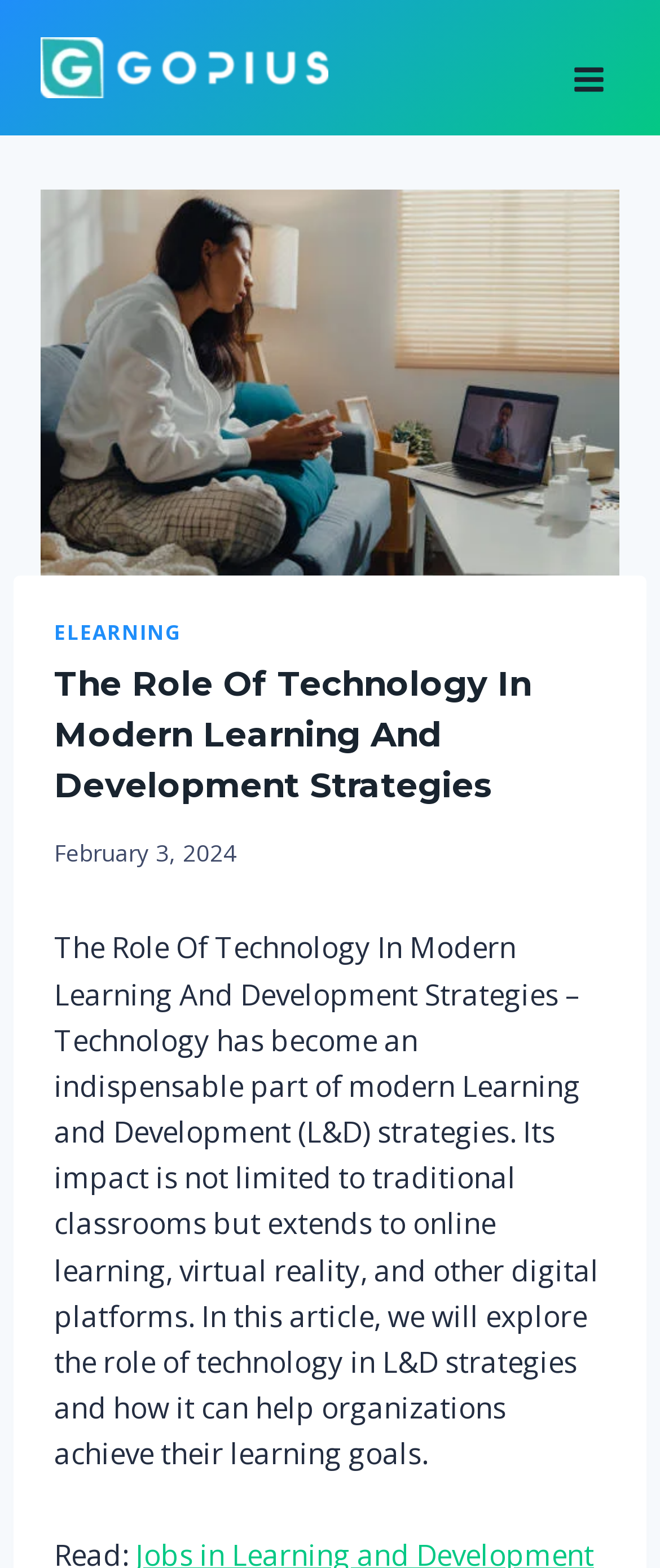Identify the primary heading of the webpage and provide its text.

The Role Of Technology In Modern Learning And Development Strategies